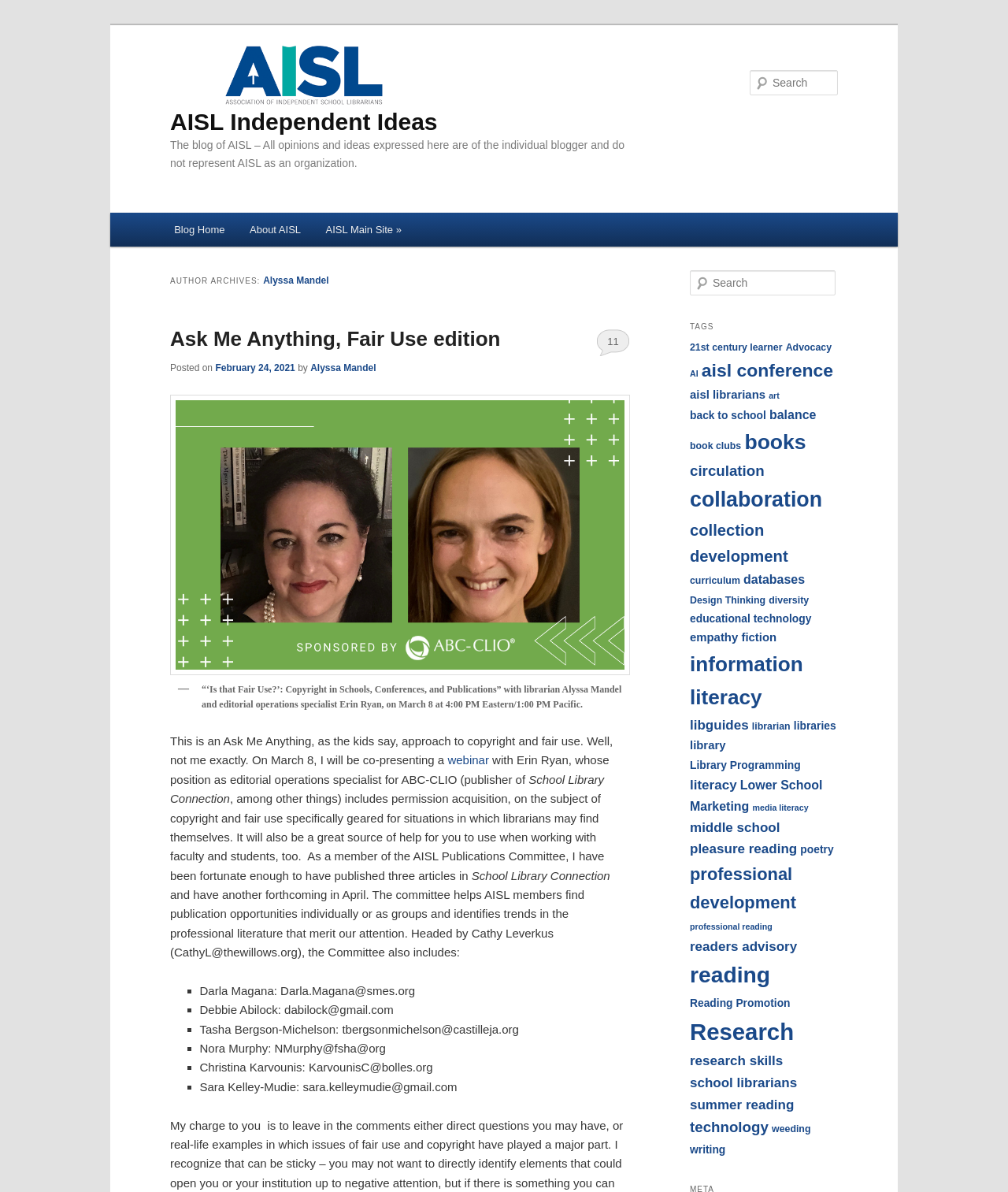Please determine the main heading text of this webpage.

AISL Independent Ideas